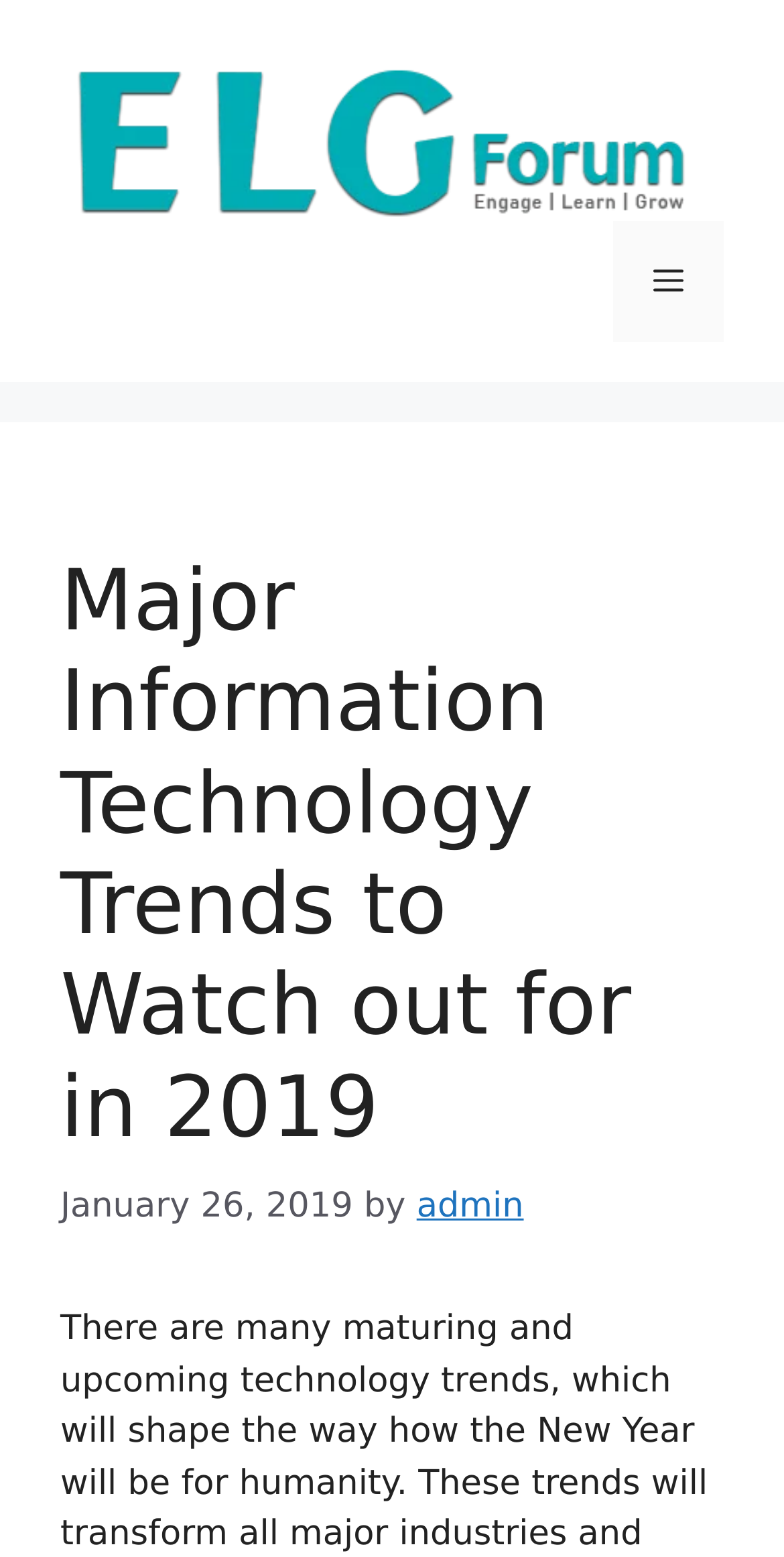What is the purpose of the button in the top-right corner?
Please answer the question with a single word or phrase, referencing the image.

Menu